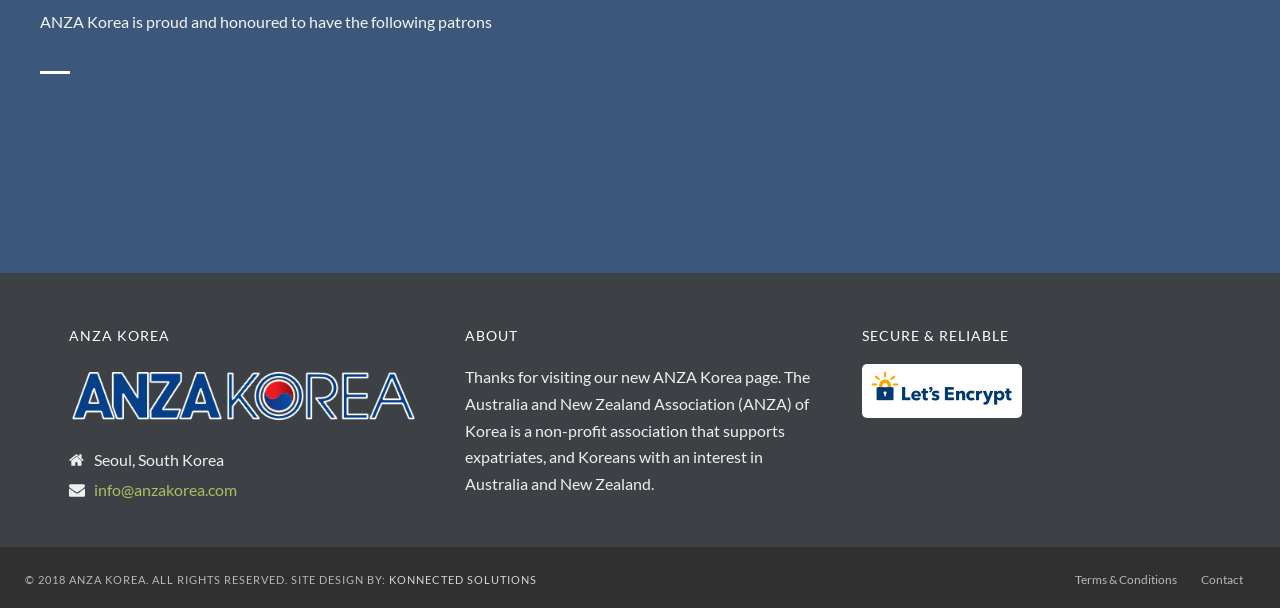Please answer the following question using a single word or phrase: 
What is the purpose of ANZA Korea?

Supports expatriates and Koreans with an interest in Australia and New Zealand